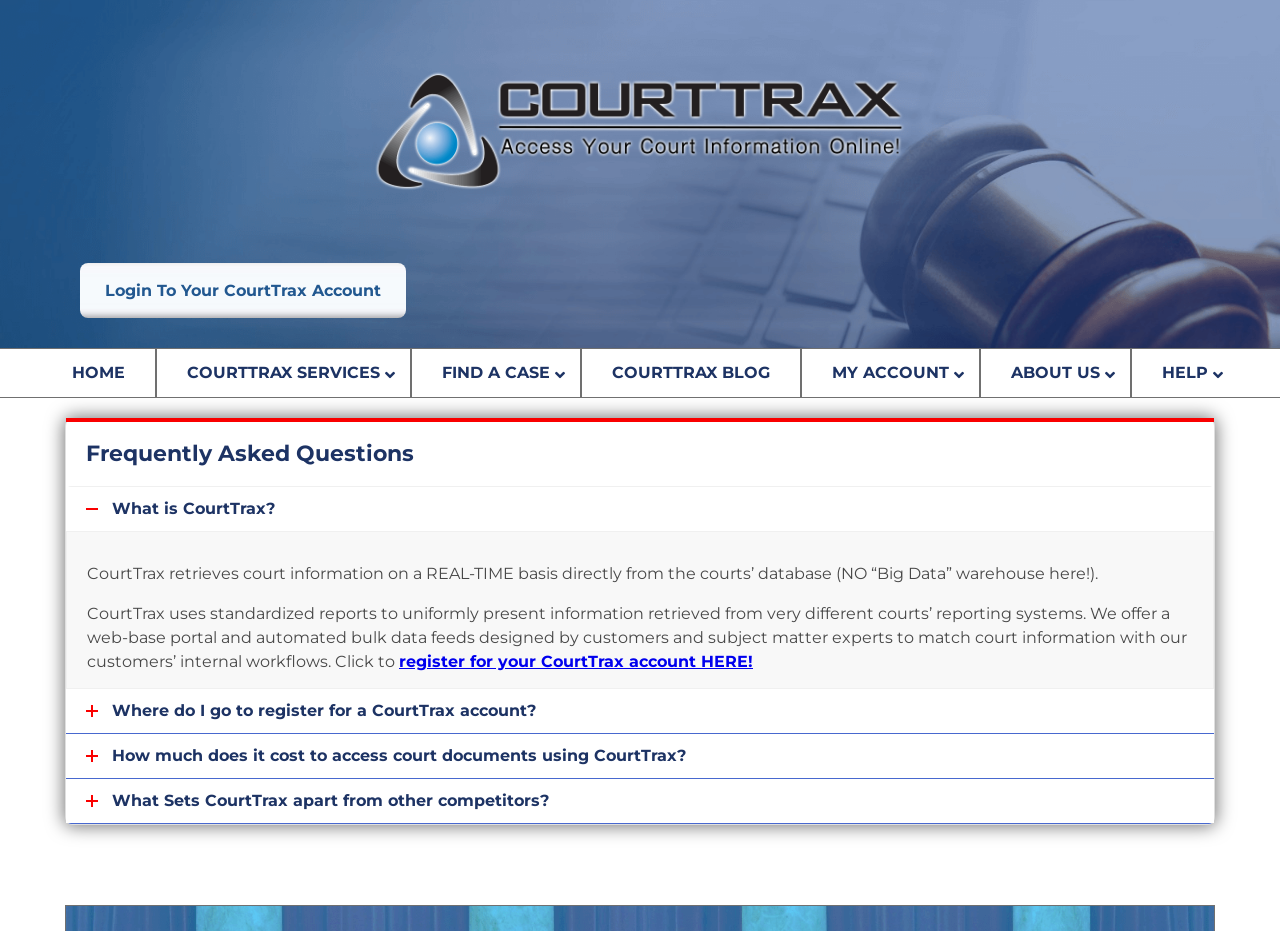Explain in detail what is displayed on the webpage.

The webpage is a FAQ page for CourtTrax Corporation. At the top, there is a logo of CourtTrax, which is an image with a link to the CourtTrax homepage. Below the logo, there are several navigation links, including "Login To Your CourtTrax Account", "HOME", "COURTTRAX SERVICES", "FIND A CASE", "COURTTRAX BLOG", "MY ACCOUNT", "ABOUT US", and "HELP". These links are aligned horizontally and take up the top section of the page.

Below the navigation links, there is a heading that reads "Frequently Asked Questions". This is followed by several sections, each with a heading and a brief description. The first section is "What is CourtTrax?", which provides a brief overview of the service. The text explains that CourtTrax retrieves court information in real-time and uses standardized reports to present the information.

The next section is "Where do I go to register for a CourtTrax account?", which provides a link to register for an account. This is followed by "How much does it cost to access court documents using CourtTrax?", which provides information on the cost of accessing court documents. The final section is "What Sets CourtTrax apart from other competitors?", which highlights the unique features of CourtTrax.

Throughout the page, there are several links to other pages, including the registration page and pages with more information on the services offered by CourtTrax. The overall layout is organized, with clear headings and concise text, making it easy to navigate and find the desired information.